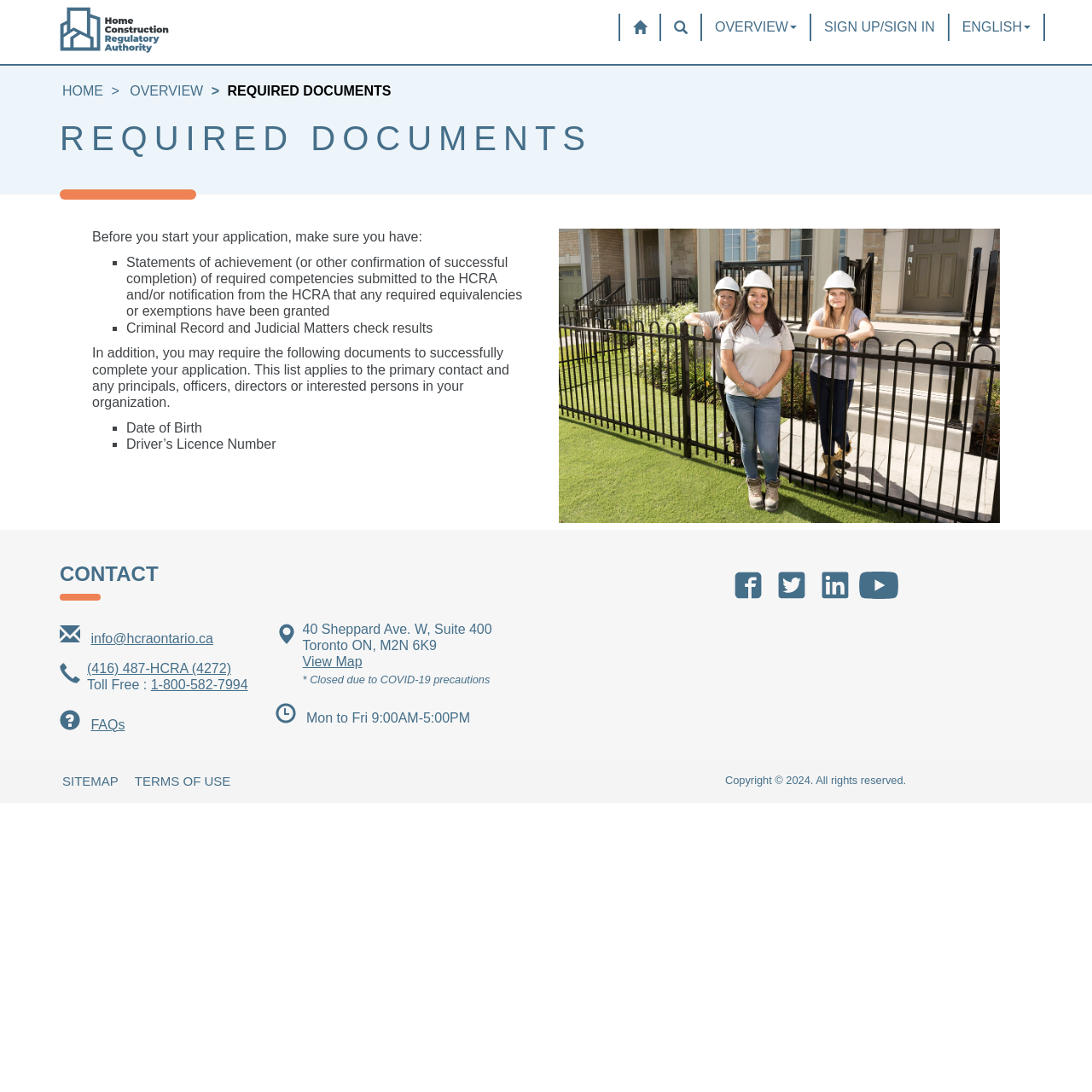Please give the bounding box coordinates of the area that should be clicked to fulfill the following instruction: "Click the 'FAQs' link". The coordinates should be in the format of four float numbers from 0 to 1, i.e., [left, top, right, bottom].

[0.083, 0.657, 0.114, 0.67]